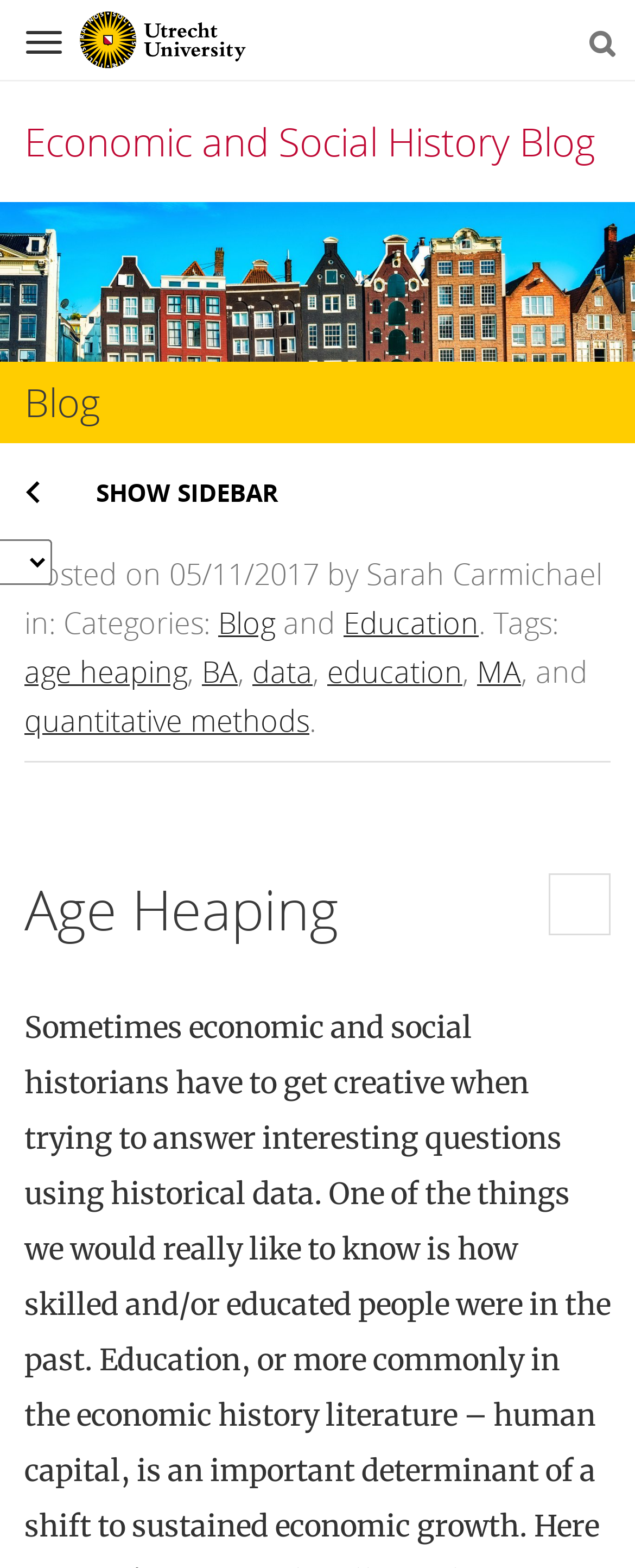Summarize the webpage with a detailed and informative caption.

This webpage is an article from the "Economic and Social History Blog" of Utrecht University. At the top left, there is a navigation button and a logo of Utrecht University, which is an image. On the top right, there is a search bar with a magnifying glass icon. 

Below the navigation button and the logo, the title "Economic and Social History Blog" is displayed prominently. Underneath the title, there is a heading that reads "Blog". 

On the left side of the page, there is a sidebar with a button to show or hide it. Below the "Blog" heading, the article's metadata is displayed, including the posting date, categories, and tags. The article is posted by Sarah Carmichael on 05/11/2017 and belongs to the categories "Blog" and "Education". The tags include "age heaping", "BA", "data", "education", "MA", and "quantitative methods".

The main content of the article starts with the heading "Age Heaping", which is located below the metadata section. The article's content is not explicitly described in the accessibility tree, but based on the meta description, it seems to discuss how economic and social historians use creative methods to answer interesting questions using historical data.